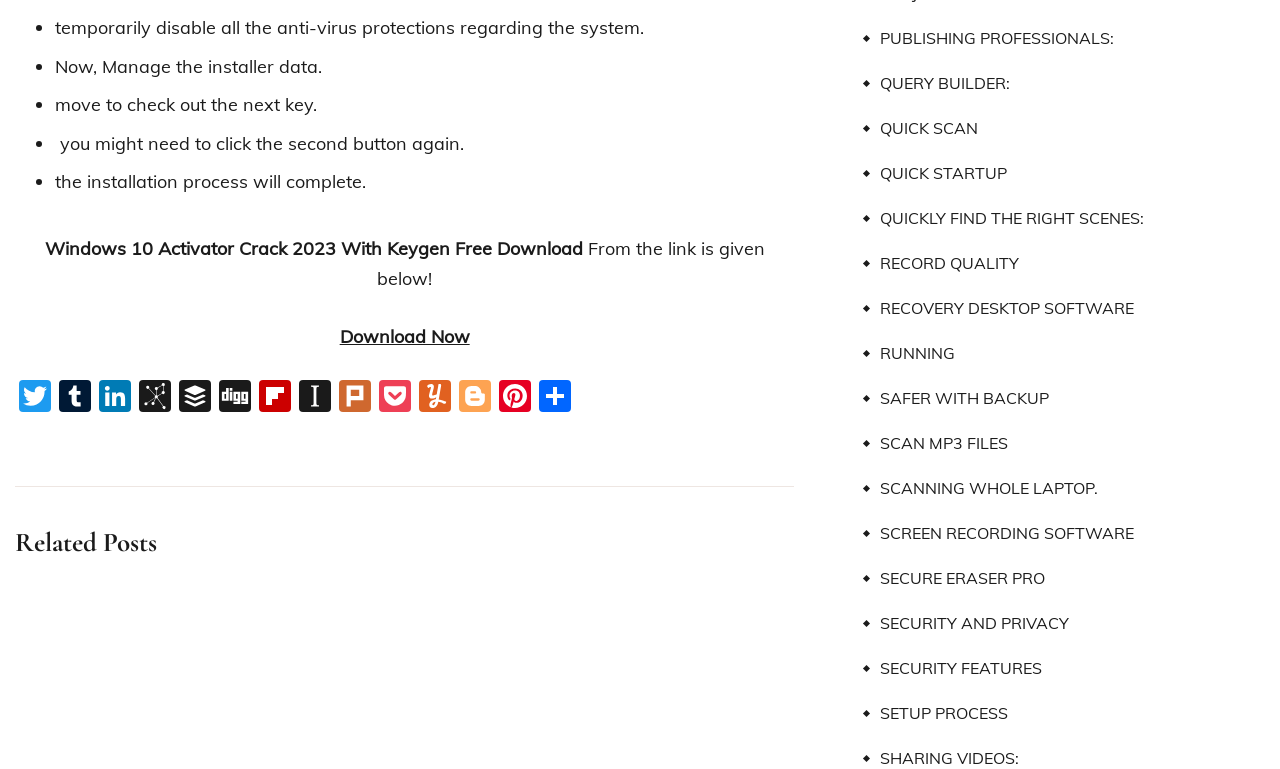With reference to the screenshot, provide a detailed response to the question below:
What is the topic of the 'Related Posts' section?

The 'Related Posts' section is a heading element located near the bottom of the webpage. However, the topic of the related posts is not specified. It is likely that the related posts are related to the Windows 10 Activator Crack 2023 software, but the exact topic is not clear.